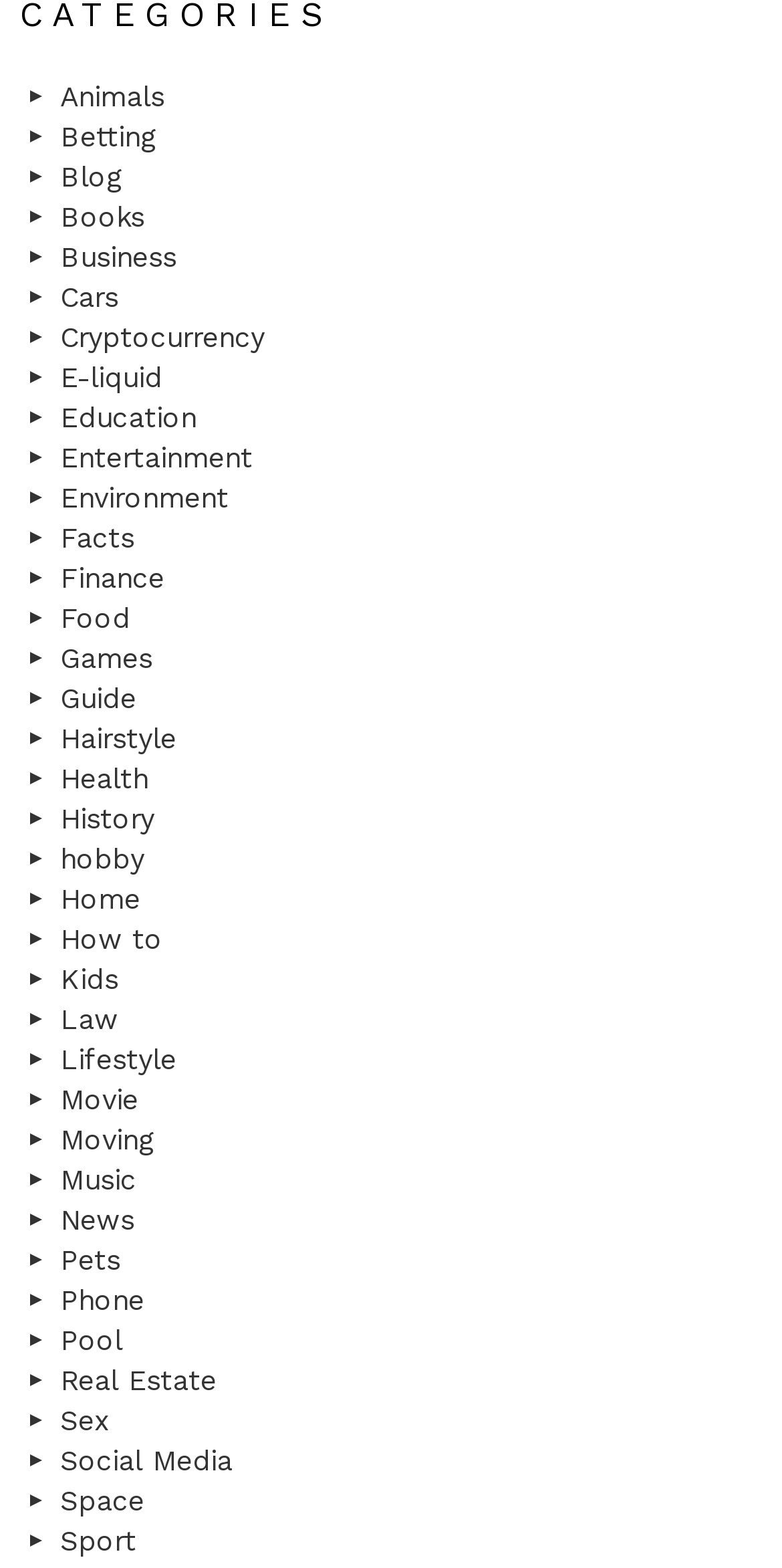Please respond to the question with a concise word or phrase:
What are the main categories on this webpage?

Various topics